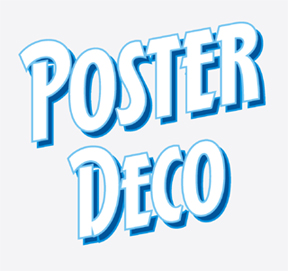Please answer the following question using a single word or phrase: What aesthetic does the design emphasize?

Gothic